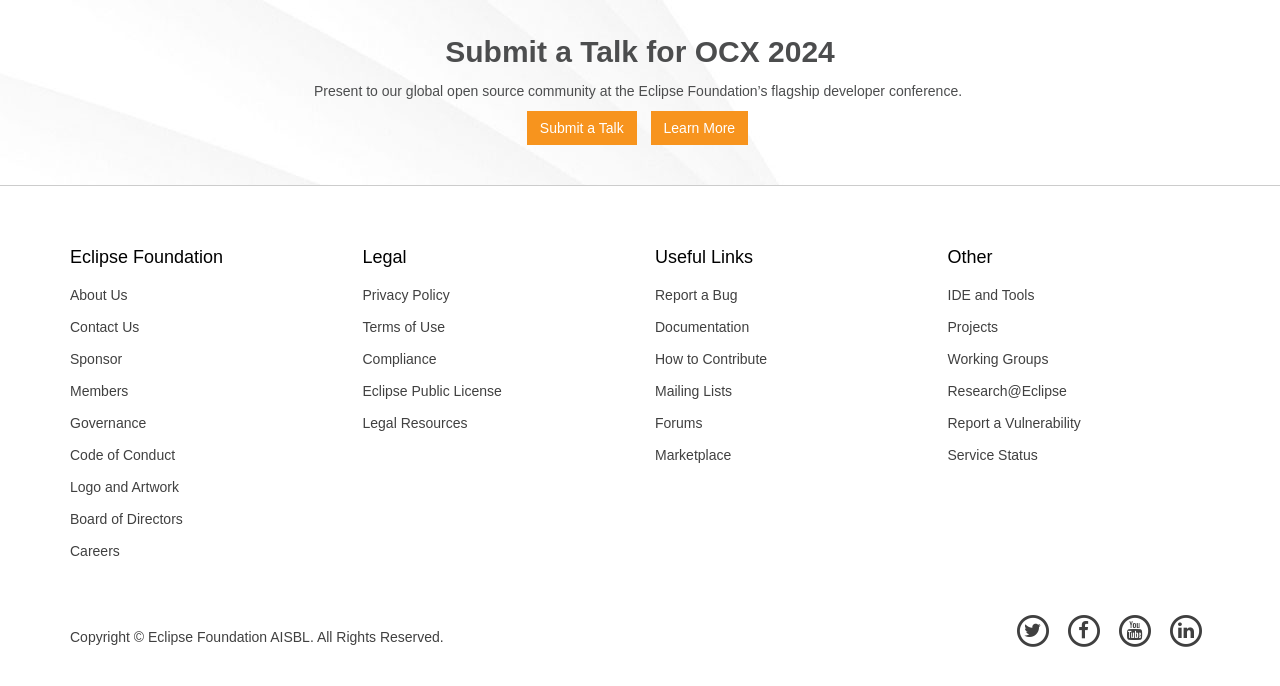Please locate the bounding box coordinates for the element that should be clicked to achieve the following instruction: "Follow Eclipse Foundation on Twitter". Ensure the coordinates are given as four float numbers between 0 and 1, i.e., [left, top, right, bottom].

[0.792, 0.893, 0.821, 0.947]